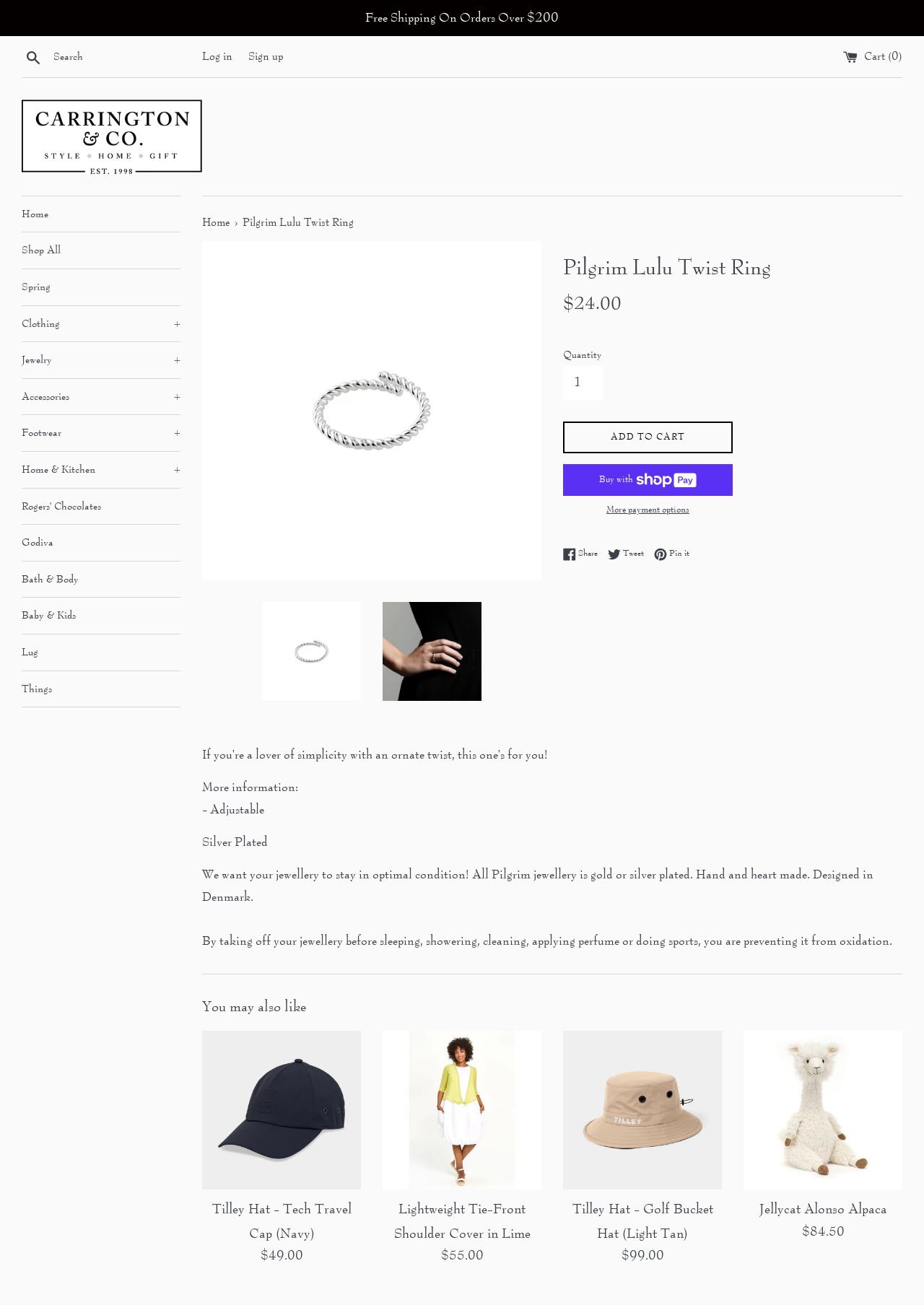Answer the question using only one word or a concise phrase: What are the other products shown on the webpage?

Tilley Hat, Lightweight Tie-Front Shoulder Cover, Jellycat Alonso Alpaca